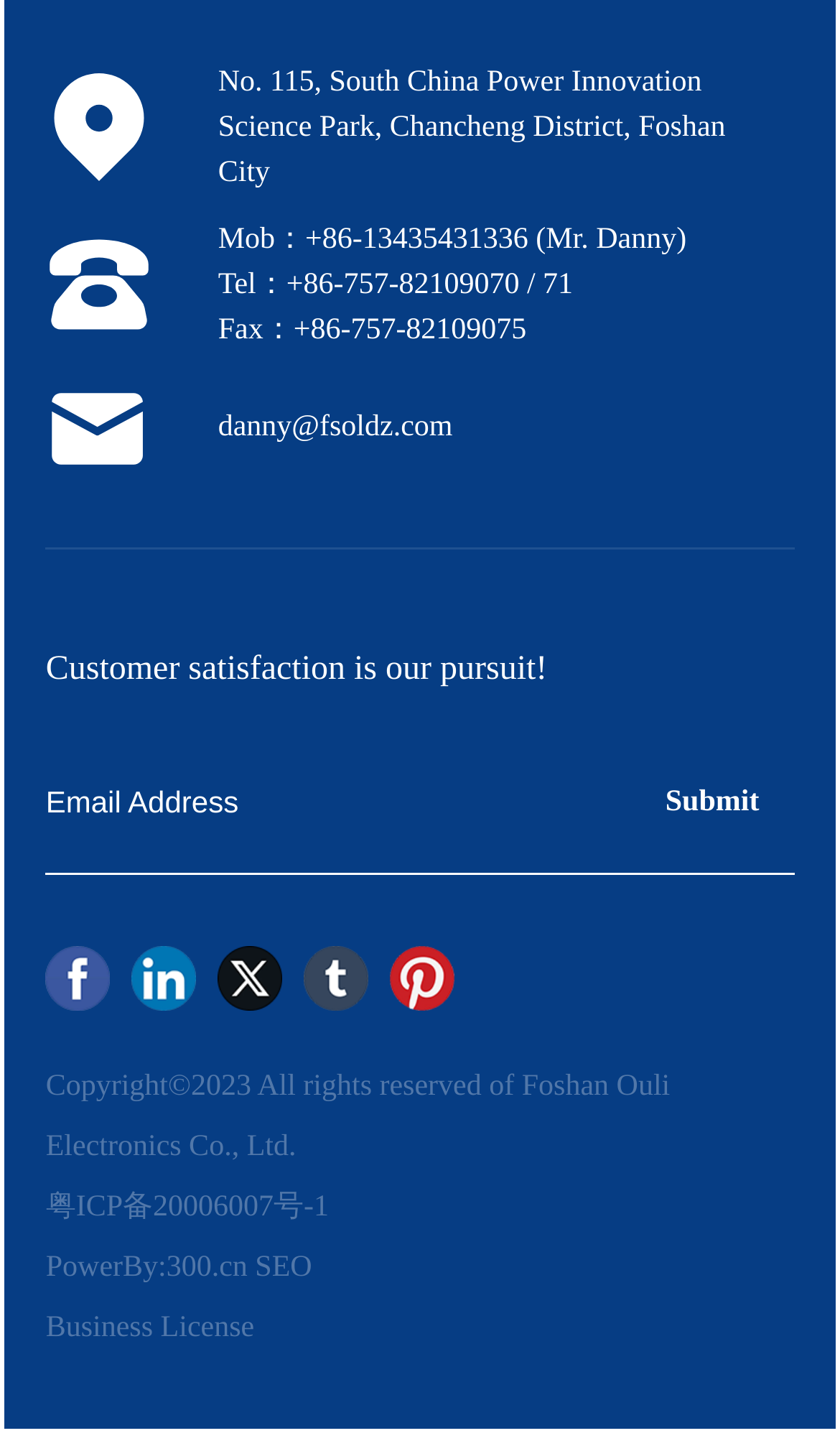Pinpoint the bounding box coordinates of the clickable area needed to execute the instruction: "Visit Facebook page". The coordinates should be specified as four float numbers between 0 and 1, i.e., [left, top, right, bottom].

[0.054, 0.654, 0.131, 0.699]